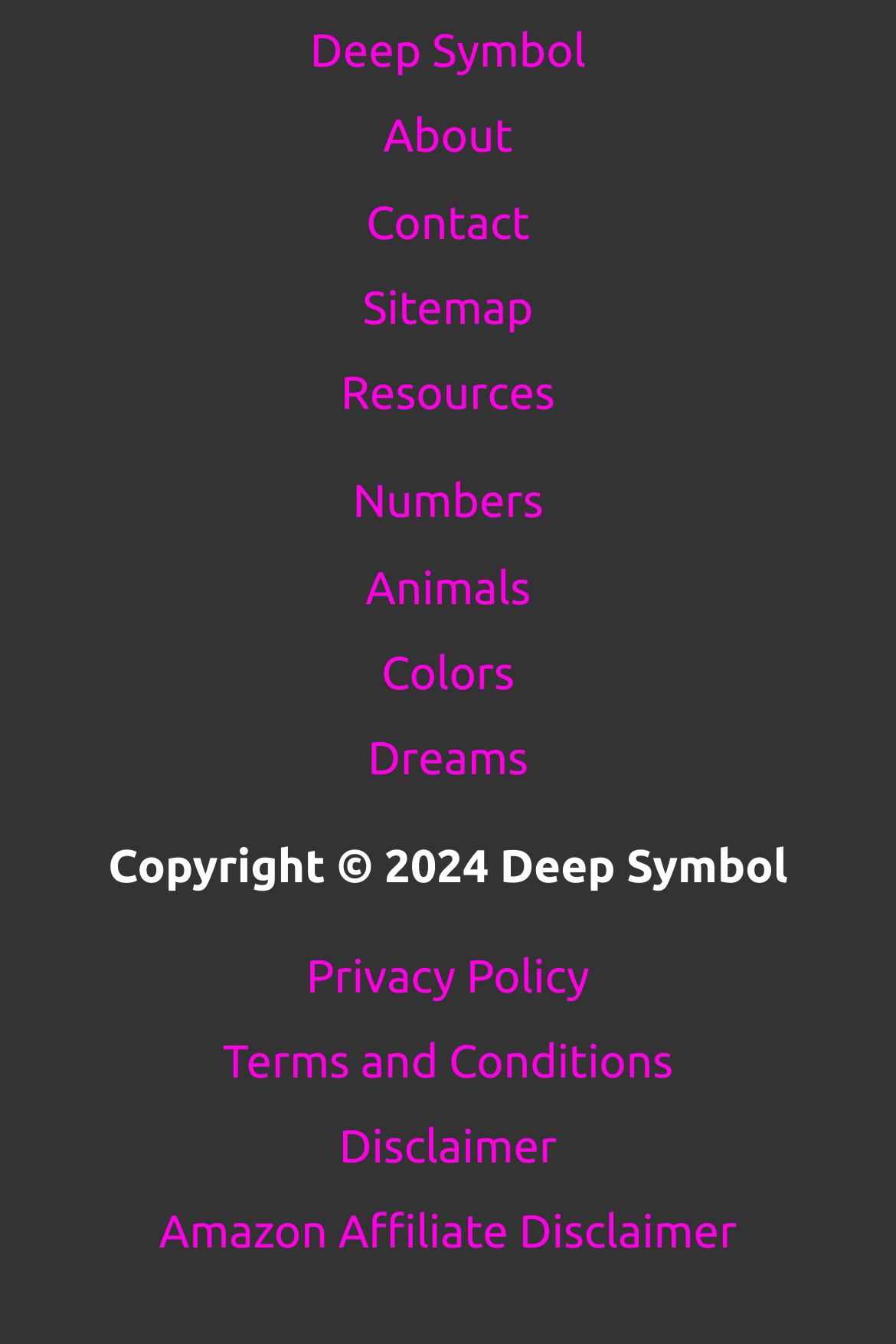Based on the visual content of the image, answer the question thoroughly: What is the copyright year?

The copyright year is mentioned in the static text element at the bottom of the webpage, which reads 'Copyright © 2024 Deep Symbol'.